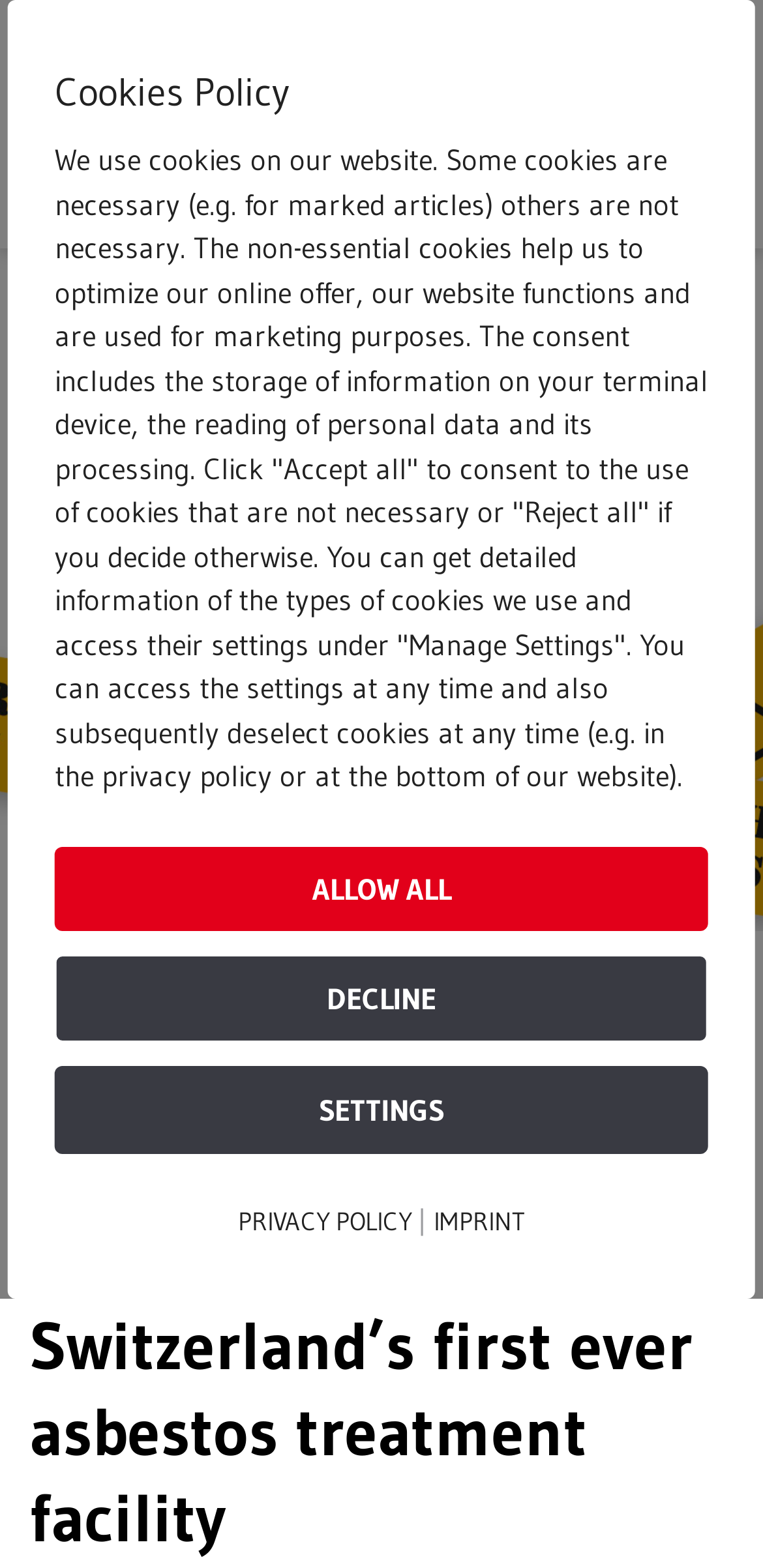Locate the bounding box coordinates of the element's region that should be clicked to carry out the following instruction: "read the full text". The coordinates need to be four float numbers between 0 and 1, i.e., [left, top, right, bottom].

[0.038, 0.69, 0.808, 0.713]